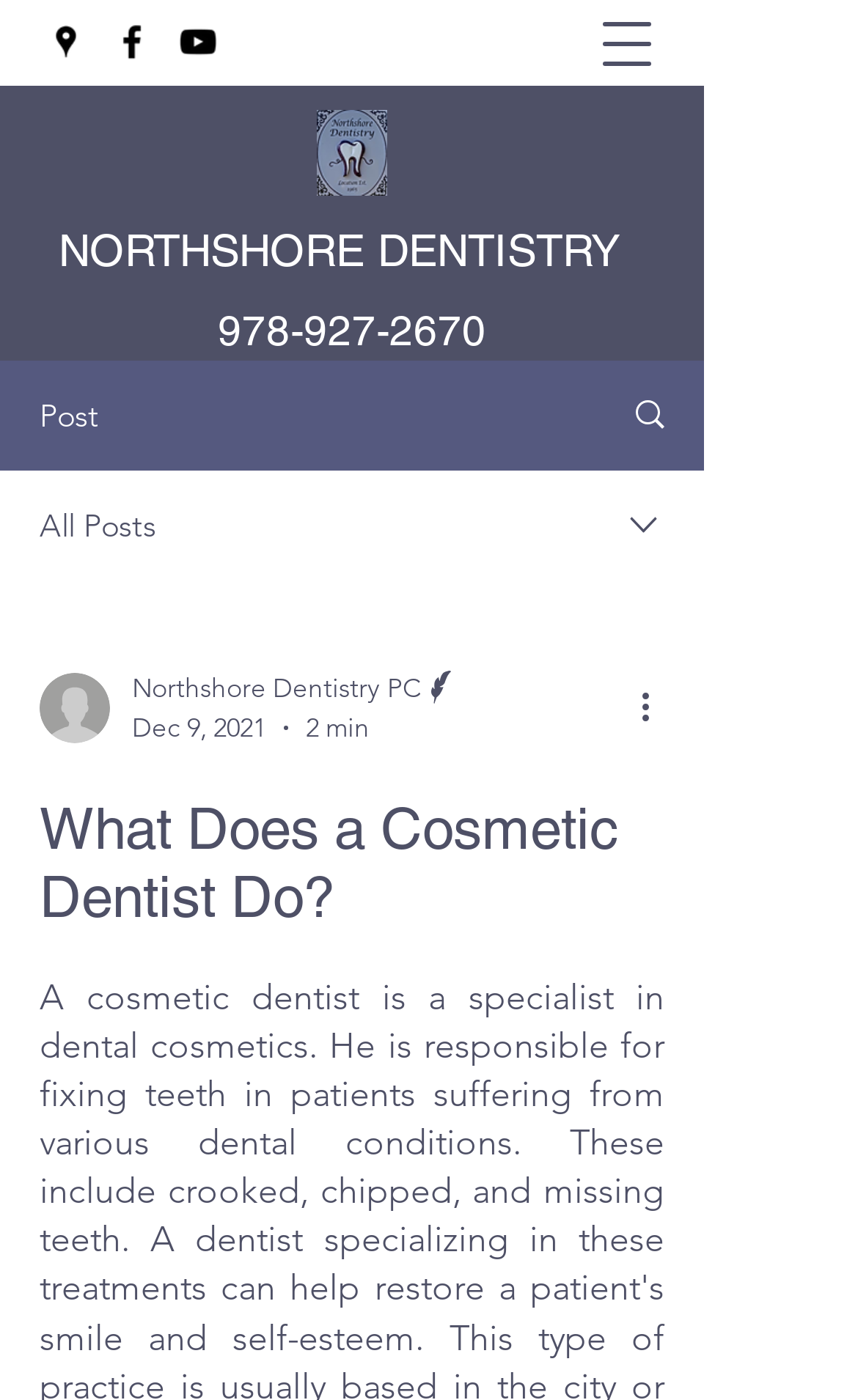What is the date of the post?
Answer the question in as much detail as possible.

I found the date of the post by looking at the generic element with the text 'Dec 9, 2021' which is located under the combobox element.